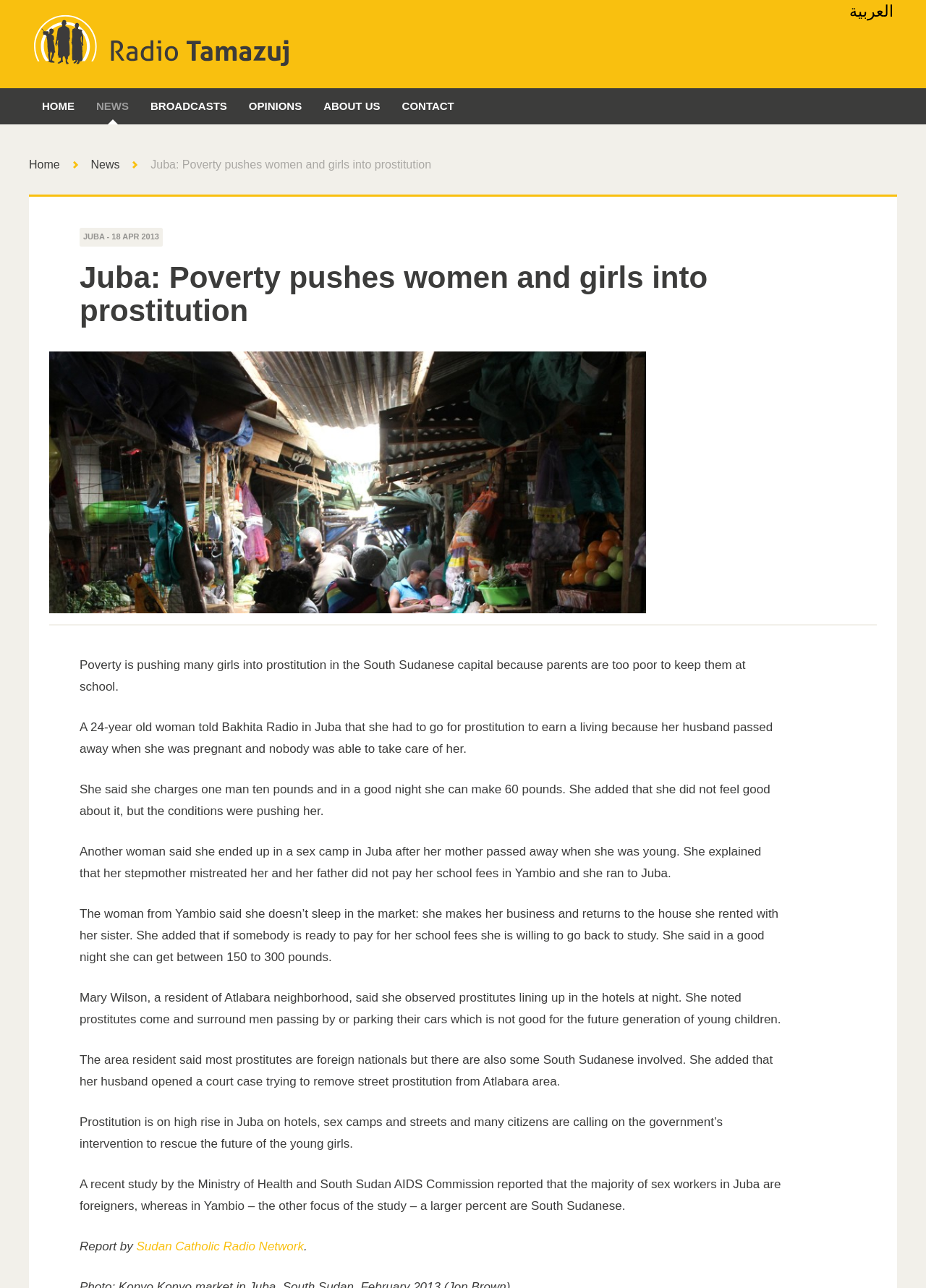Determine the bounding box coordinates for the region that must be clicked to execute the following instruction: "Visit Sudan Catholic Radio Network".

[0.147, 0.962, 0.328, 0.973]